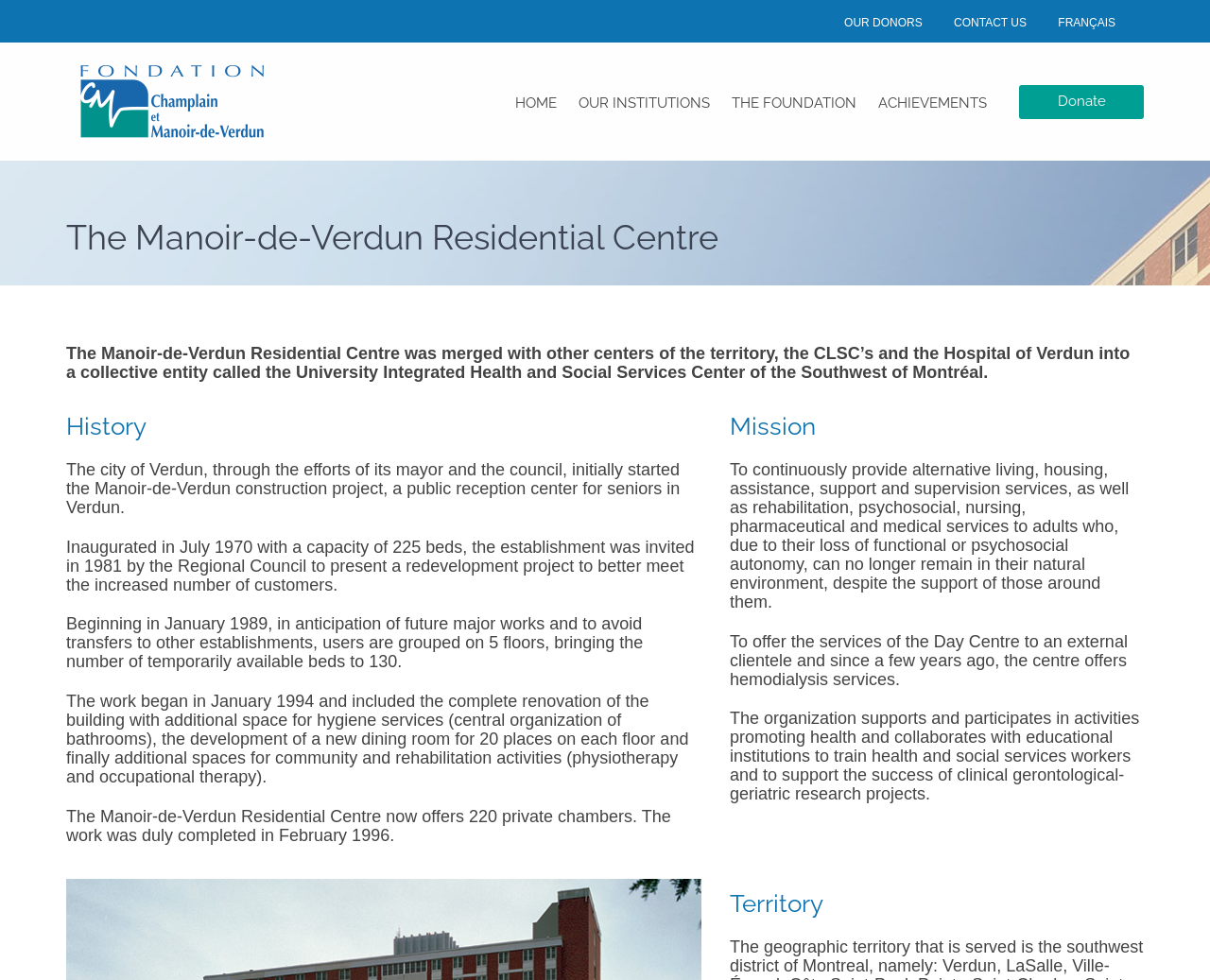Find the bounding box coordinates for the area that must be clicked to perform this action: "Click on the 'FRANÇAIS' link".

[0.863, 0.016, 0.922, 0.03]